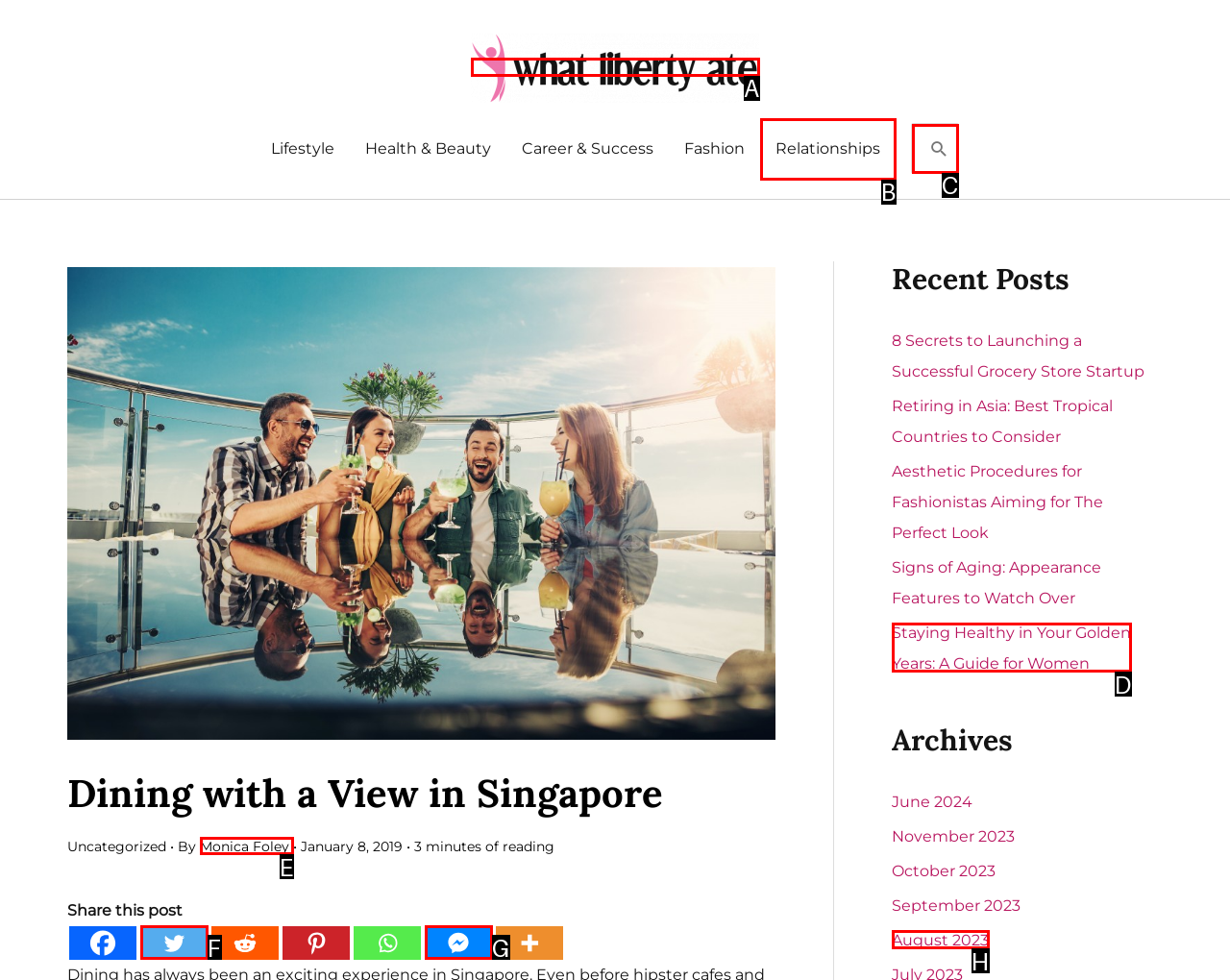Identify the HTML element that corresponds to the description: parent_node: Search for: name="s" placeholder="Search..." Provide the letter of the matching option directly from the choices.

C